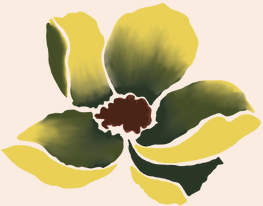Answer briefly with one word or phrase:
What is the background color of the image?

Pale hue